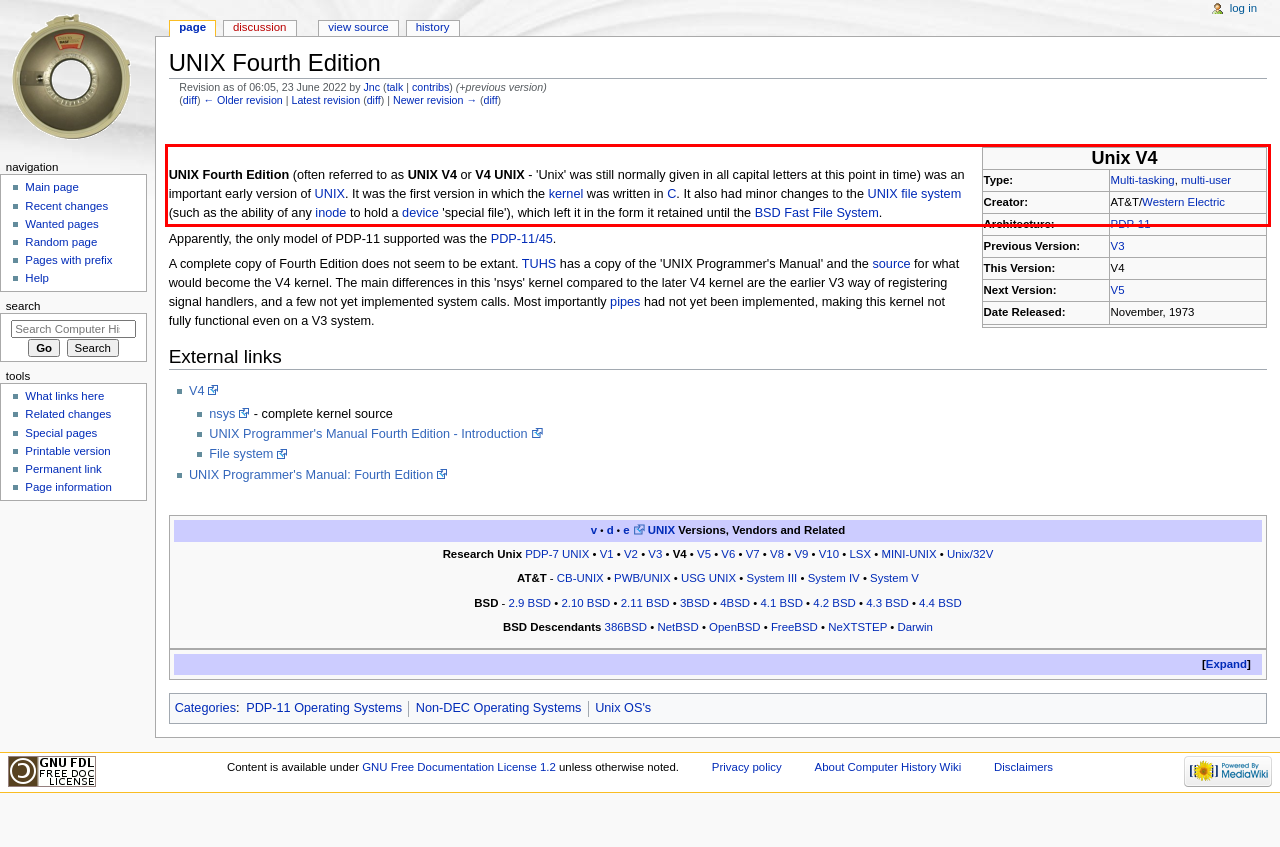Using OCR, extract the text content found within the red bounding box in the given webpage screenshot.

UNIX Fourth Edition (often referred to as UNIX V4 or V4 UNIX - 'Unix' was still normally given in all capital letters at this point in time) was an important early version of UNIX. It was the first version in which the kernel was written in C. It also had minor changes to the UNIX file system‎ (such as the ability of any inode to hold a device 'special file'), which left it in the form it retained until the BSD Fast File System.